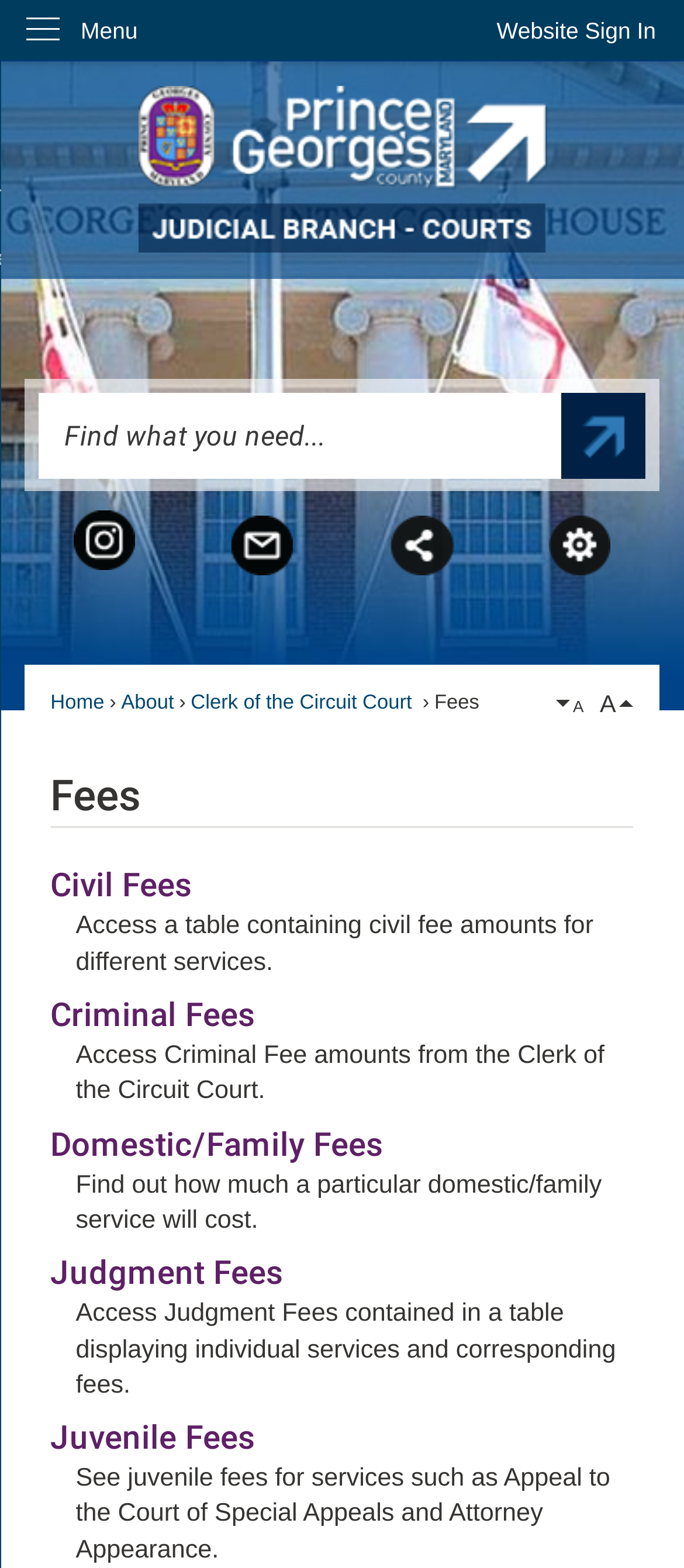Can you identify the bounding box coordinates of the clickable region needed to carry out this instruction: 'View fees for civil cases'? The coordinates should be four float numbers within the range of 0 to 1, stated as [left, top, right, bottom].

[0.074, 0.553, 0.281, 0.577]